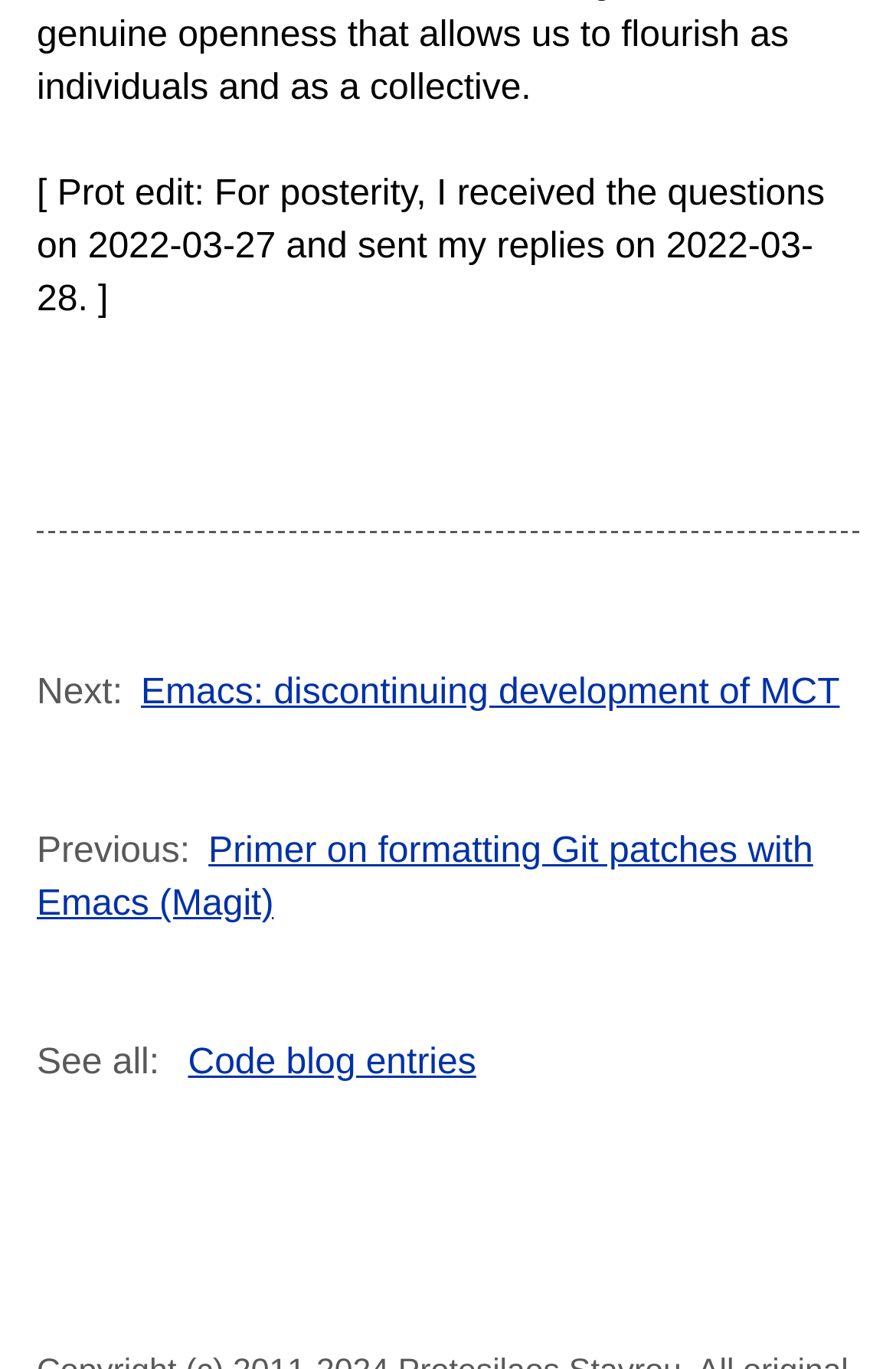Answer in one word or a short phrase: 
What is the category of the 'Code blog entries' link?

blog entries